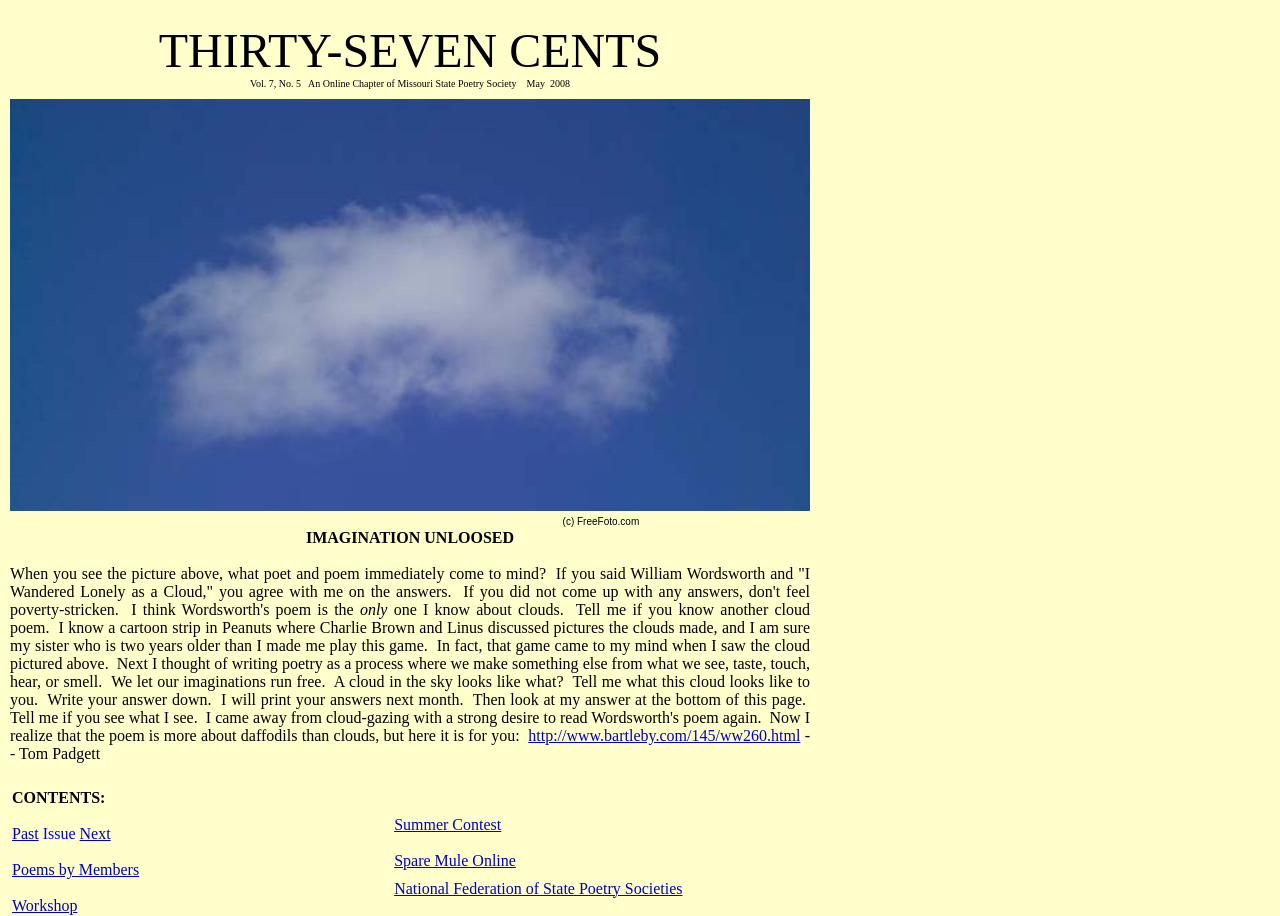What is the volume and number of the online chapter?
Refer to the image and provide a one-word or short phrase answer.

Vol. 7, No. 5